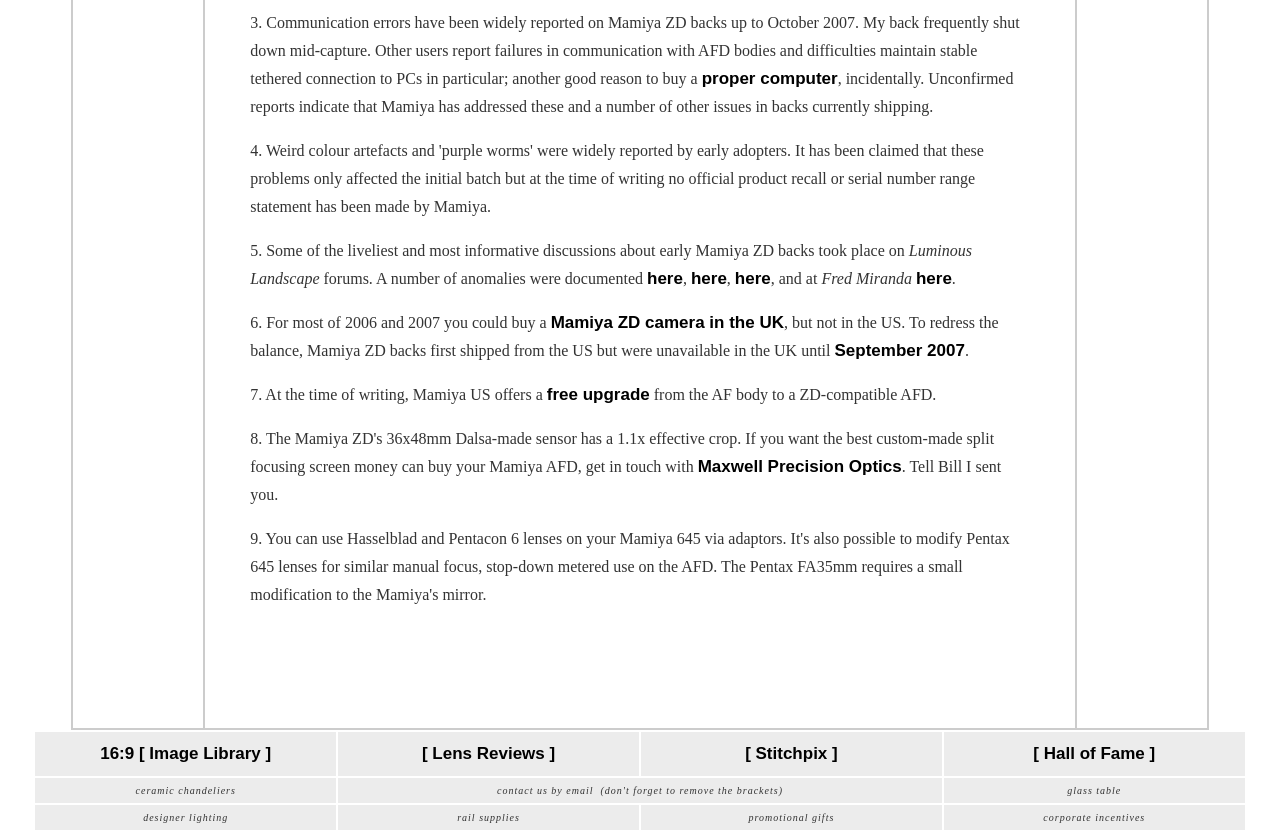Given the following UI element description: "here", find the bounding box coordinates in the webpage screenshot.

[0.716, 0.32, 0.744, 0.342]